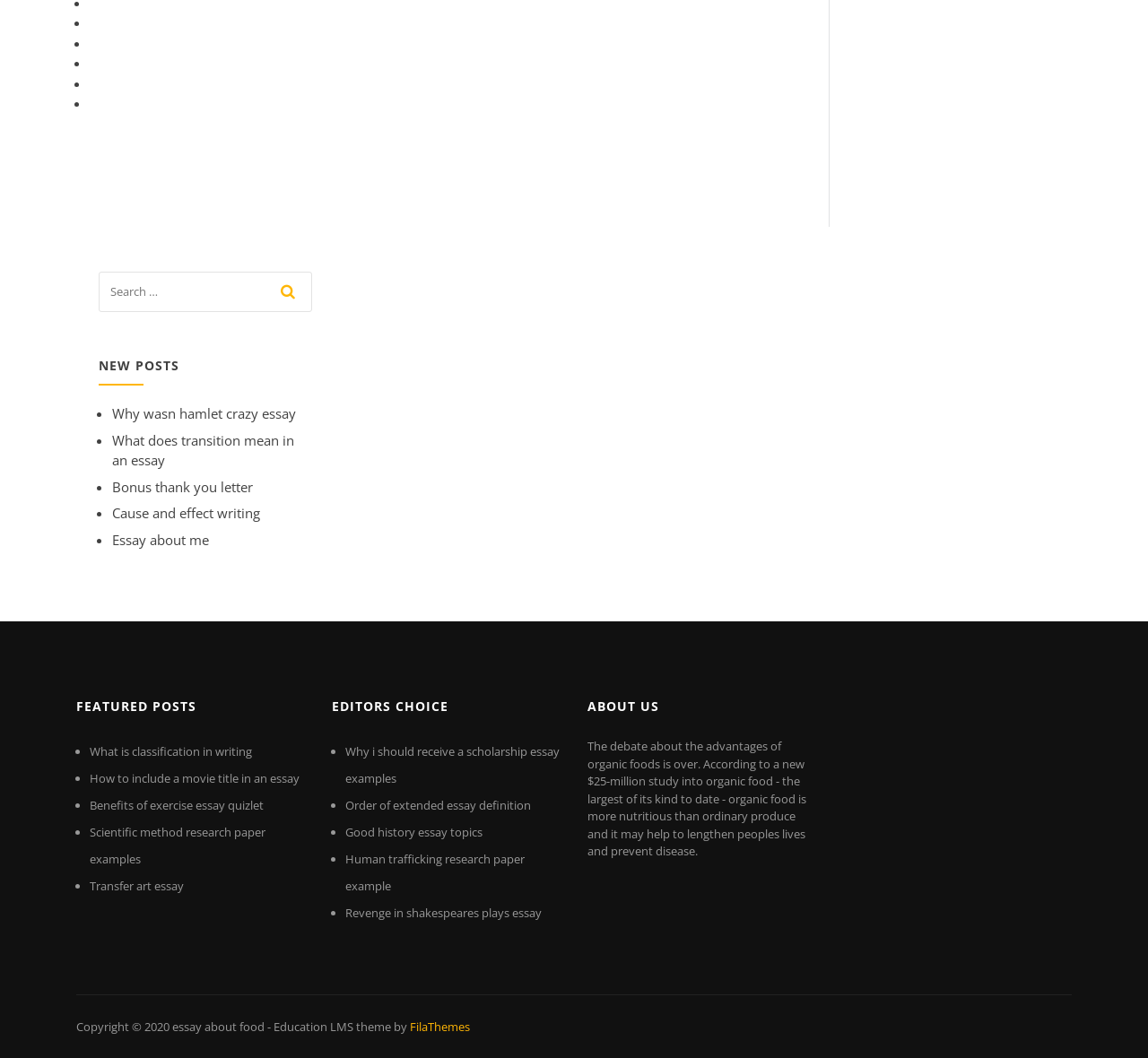What is the text of the first link in the 'EDITORS CHOICE' section?
Carefully examine the image and provide a detailed answer to the question.

I determined the text of the first link in the 'EDITORS CHOICE' section by looking at the link text, which is 'Why i should receive a scholarship essay examples'.